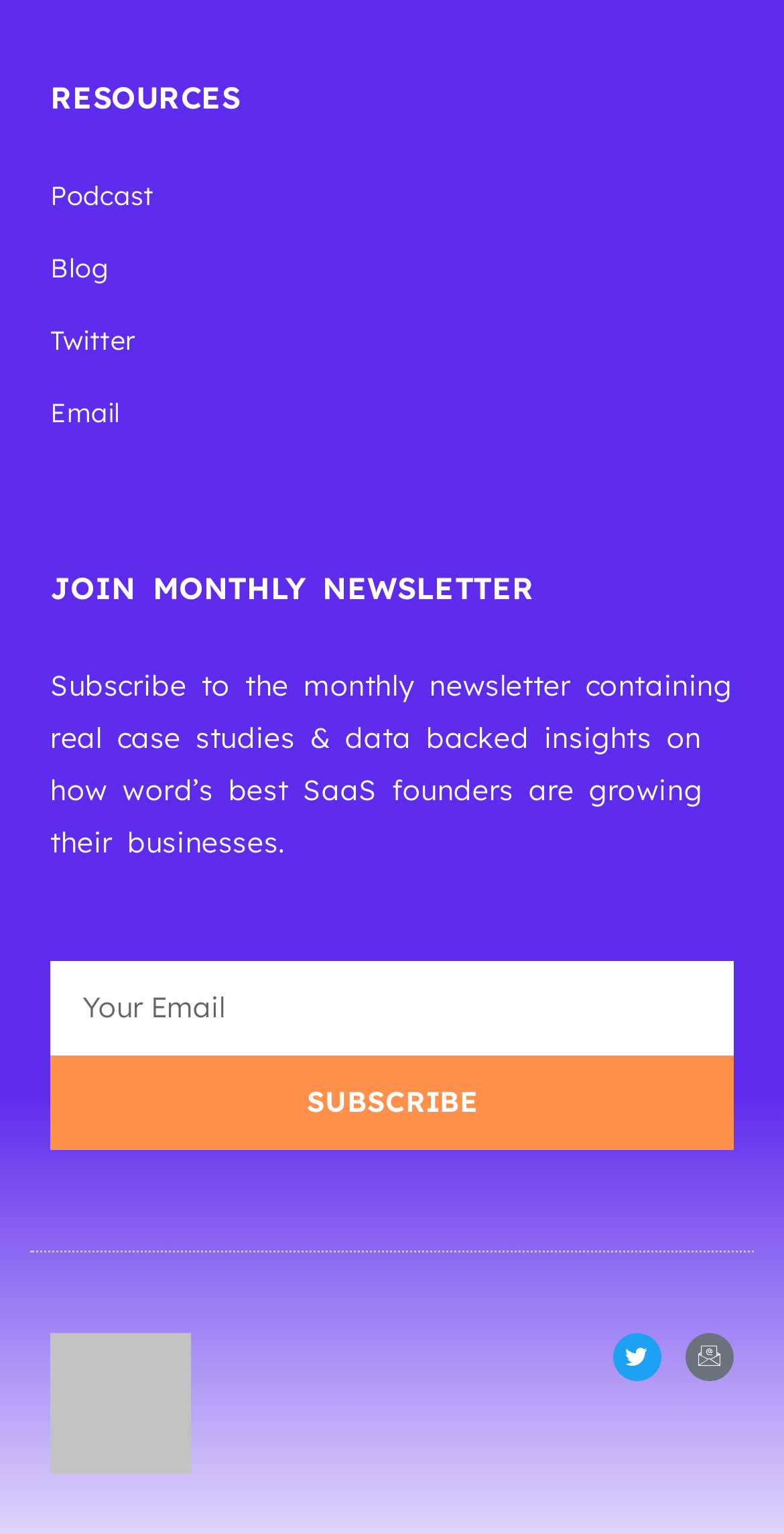Find the bounding box coordinates of the area that needs to be clicked in order to achieve the following instruction: "Go to home page". The coordinates should be specified as four float numbers between 0 and 1, i.e., [left, top, right, bottom].

None